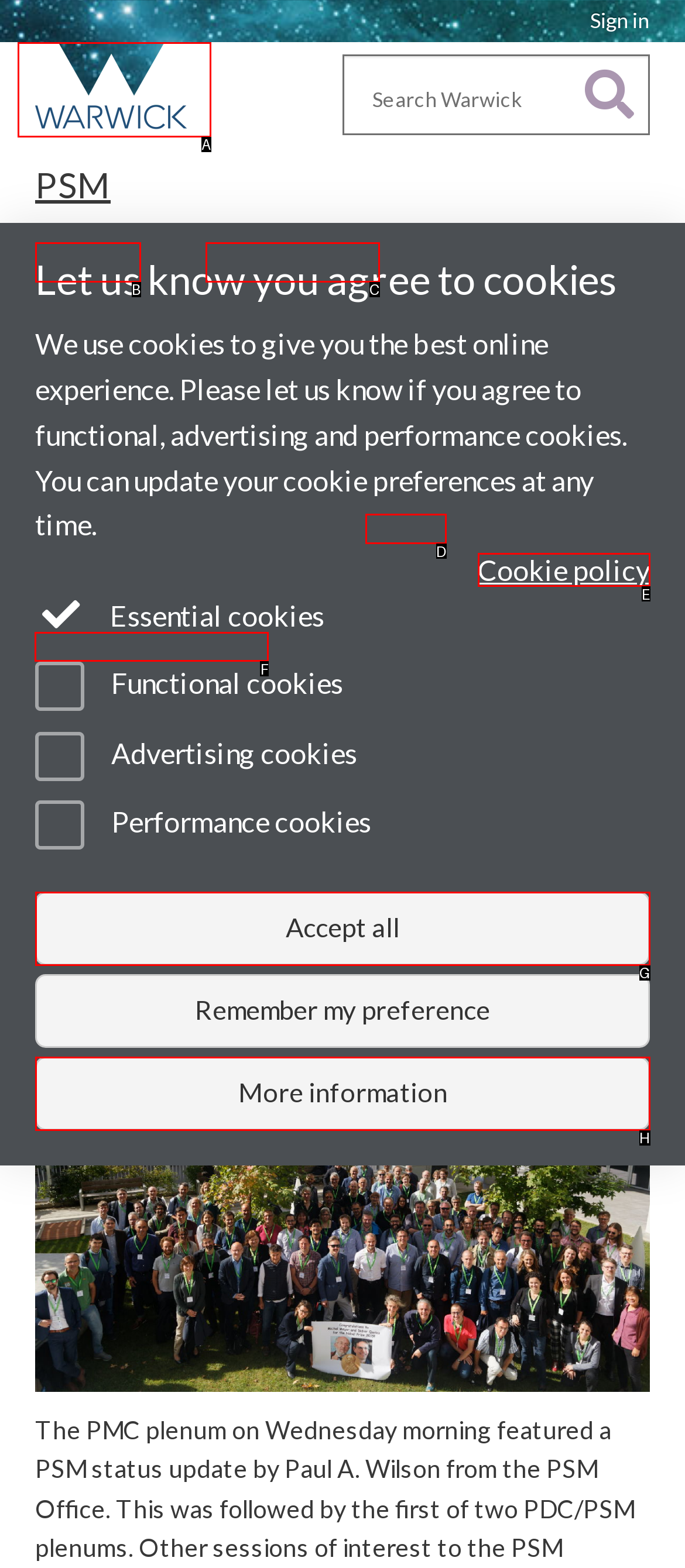Choose the HTML element that should be clicked to accomplish the task: View image 1 of Smittybilt 2894 180 Degree Awning Walls. Answer with the letter of the chosen option.

None